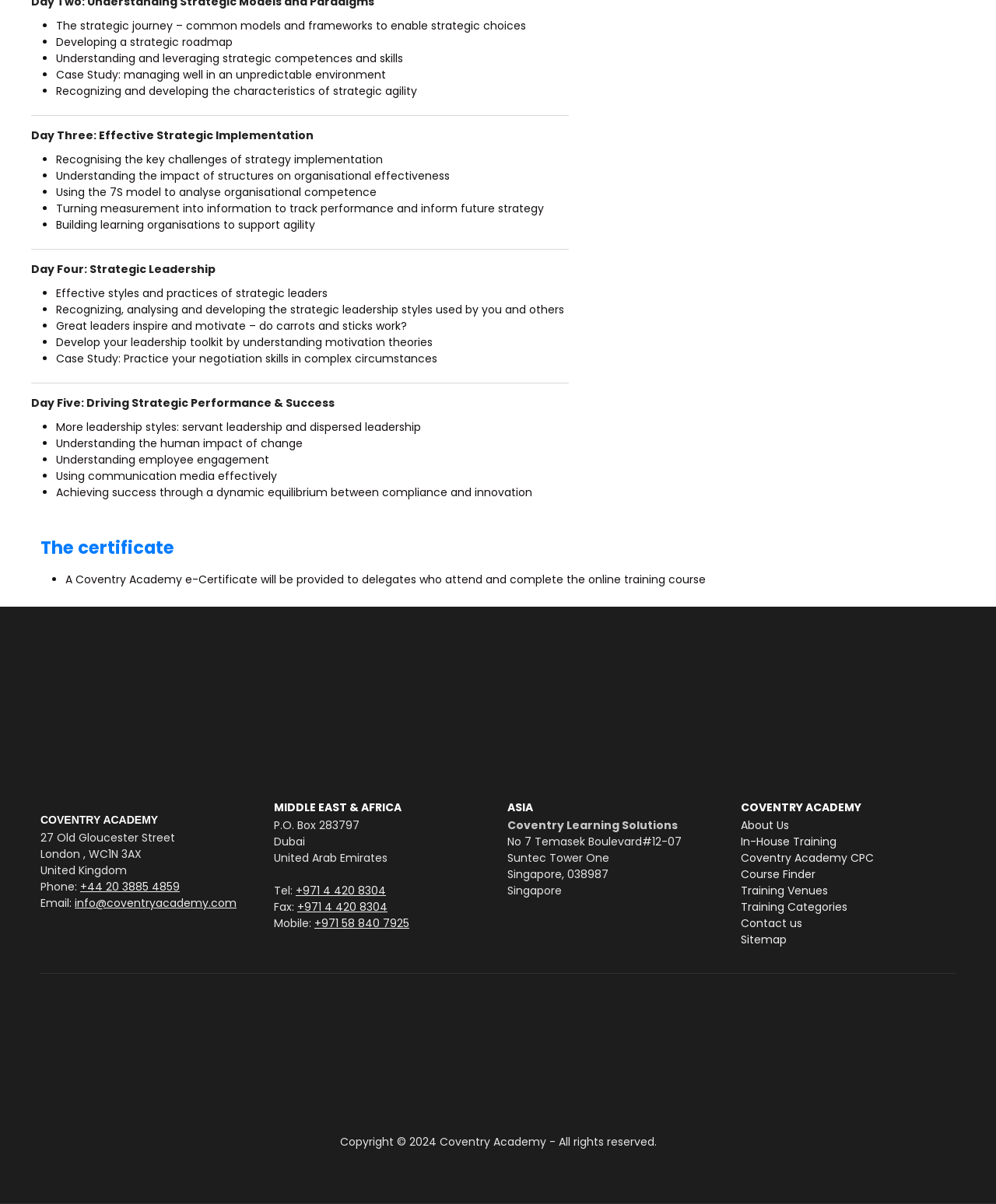Identify the bounding box coordinates of the element to click to follow this instruction: 'Get more information about Coventry Academy in Asia'. Ensure the coordinates are four float values between 0 and 1, provided as [left, top, right, bottom].

[0.509, 0.679, 0.68, 0.692]